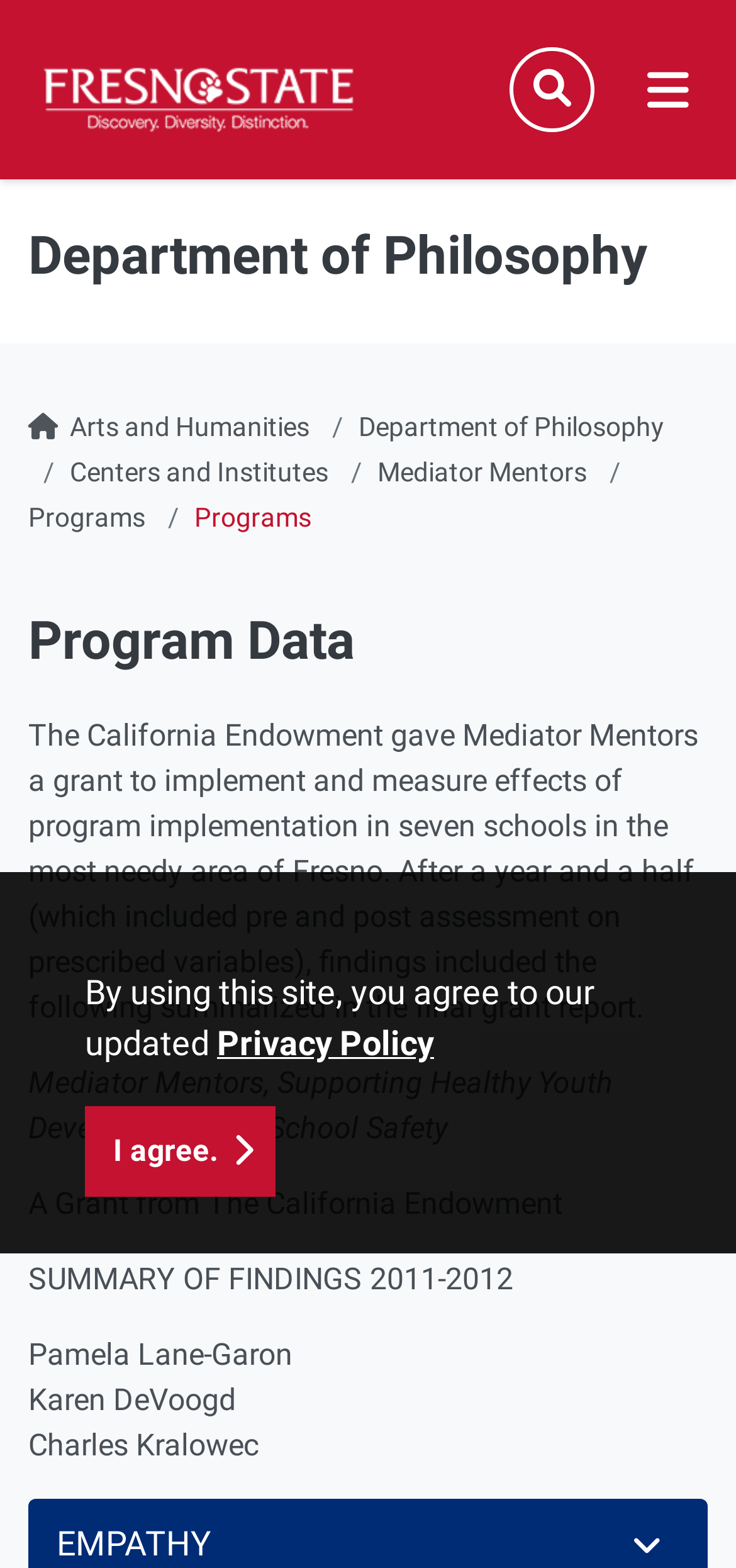Respond to the question below with a concise word or phrase:
What is the name of the program mentioned?

Mediator Mentors